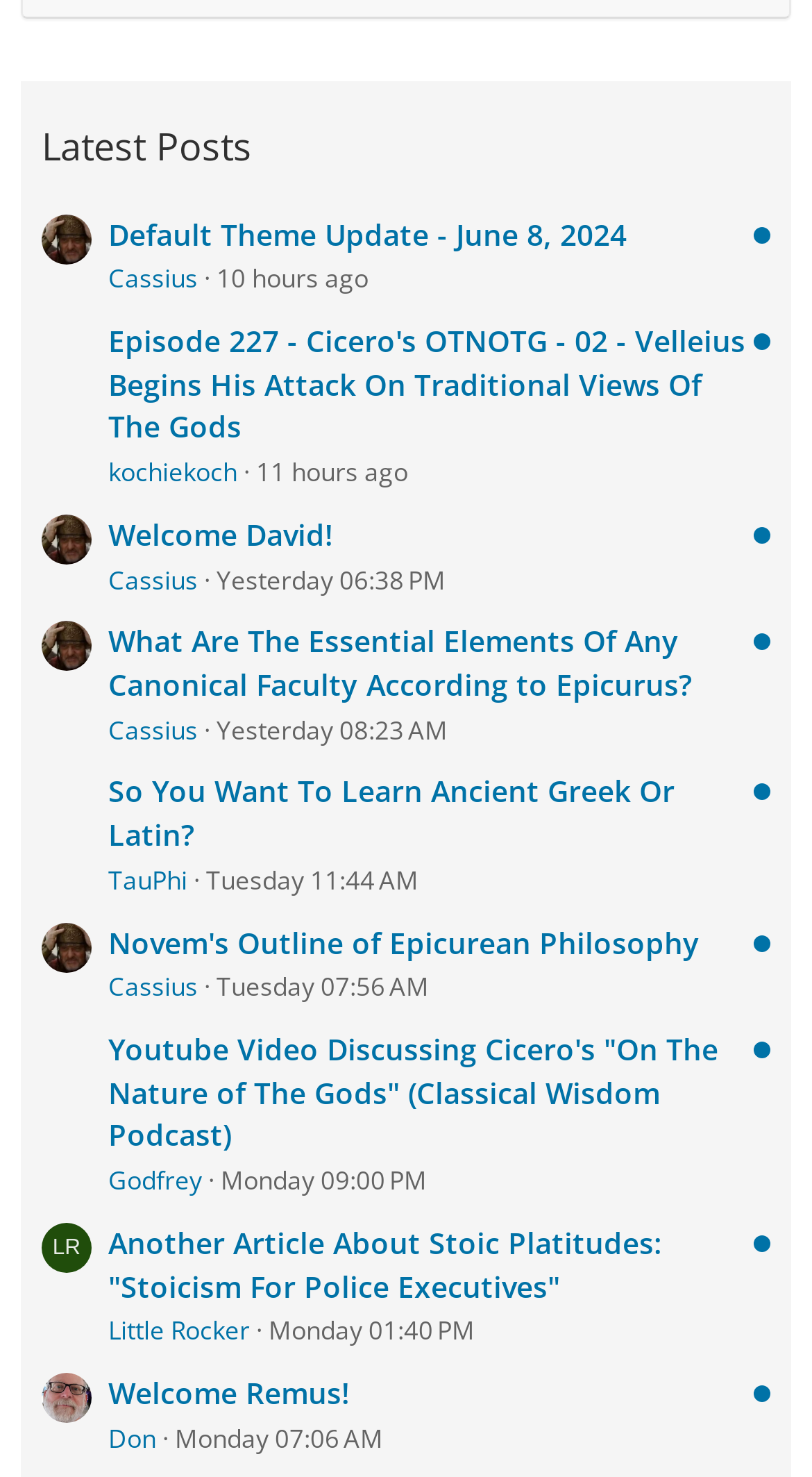Find the bounding box coordinates of the clickable element required to execute the following instruction: "Check the post 'Welcome David!'". Provide the coordinates as four float numbers between 0 and 1, i.e., [left, top, right, bottom].

[0.133, 0.348, 0.41, 0.375]